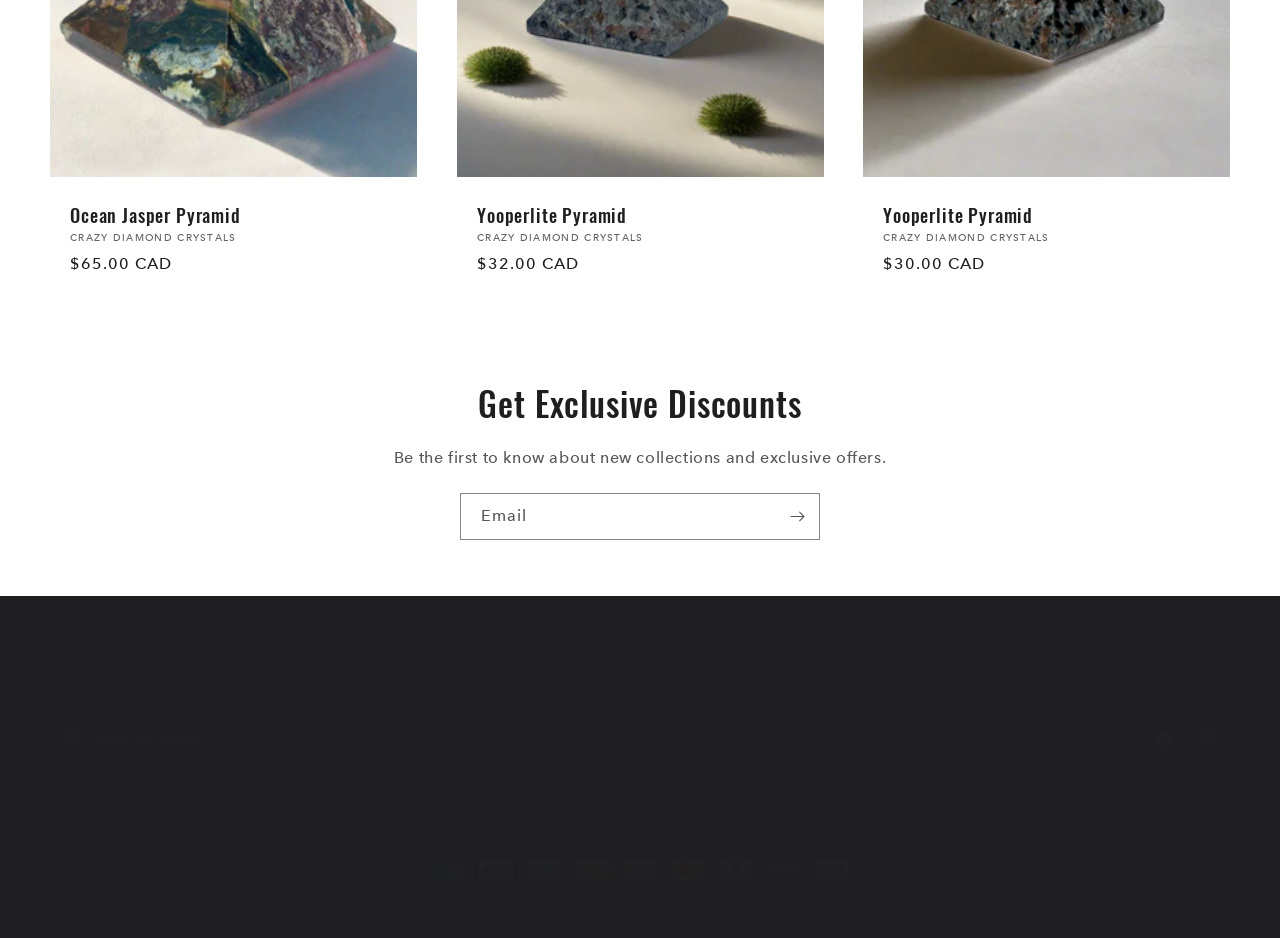Find the bounding box coordinates of the element's region that should be clicked in order to follow the given instruction: "Click the 'Facebook' link". The coordinates should consist of four float numbers between 0 and 1, i.e., [left, top, right, bottom].

[0.892, 0.766, 0.927, 0.813]